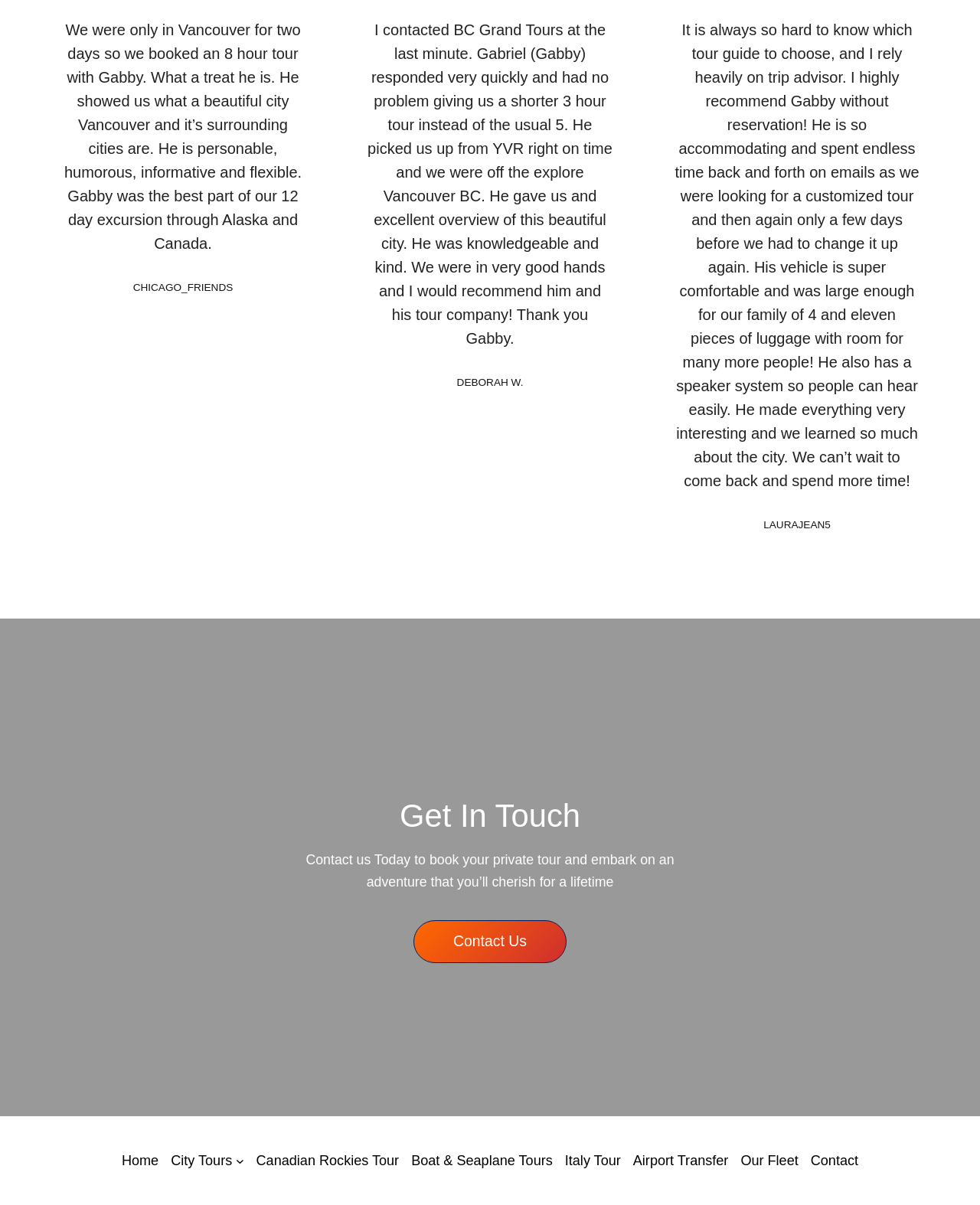Identify the bounding box coordinates for the UI element described as follows: Canadian Rockies Tour. Use the format (top-left x, top-left y, bottom-right x, bottom-right y) and ensure all values are floating point numbers between 0 and 1.

[0.261, 0.954, 0.407, 0.972]